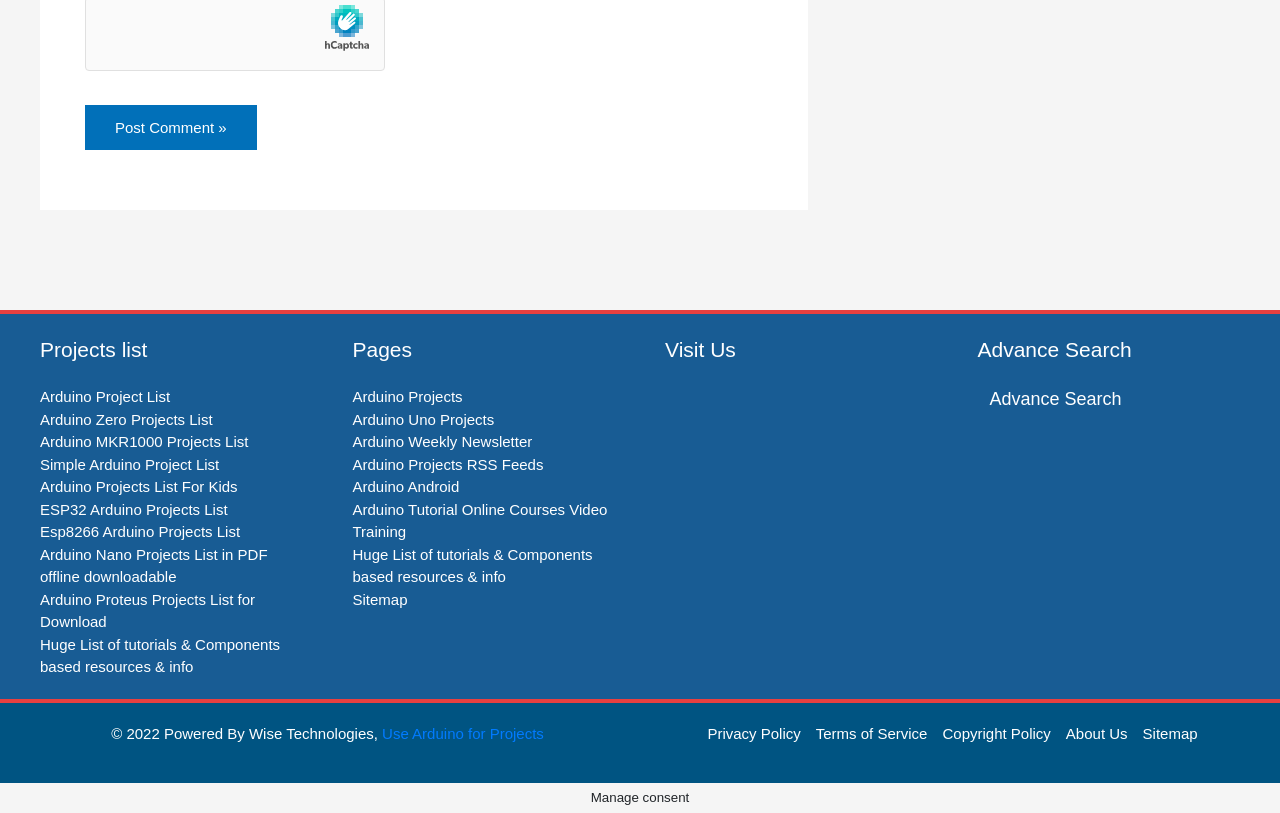What social media platforms are linked in the 'Visit Us' section?
Respond to the question with a single word or phrase according to the image.

Facebook, Twitter, and RSS